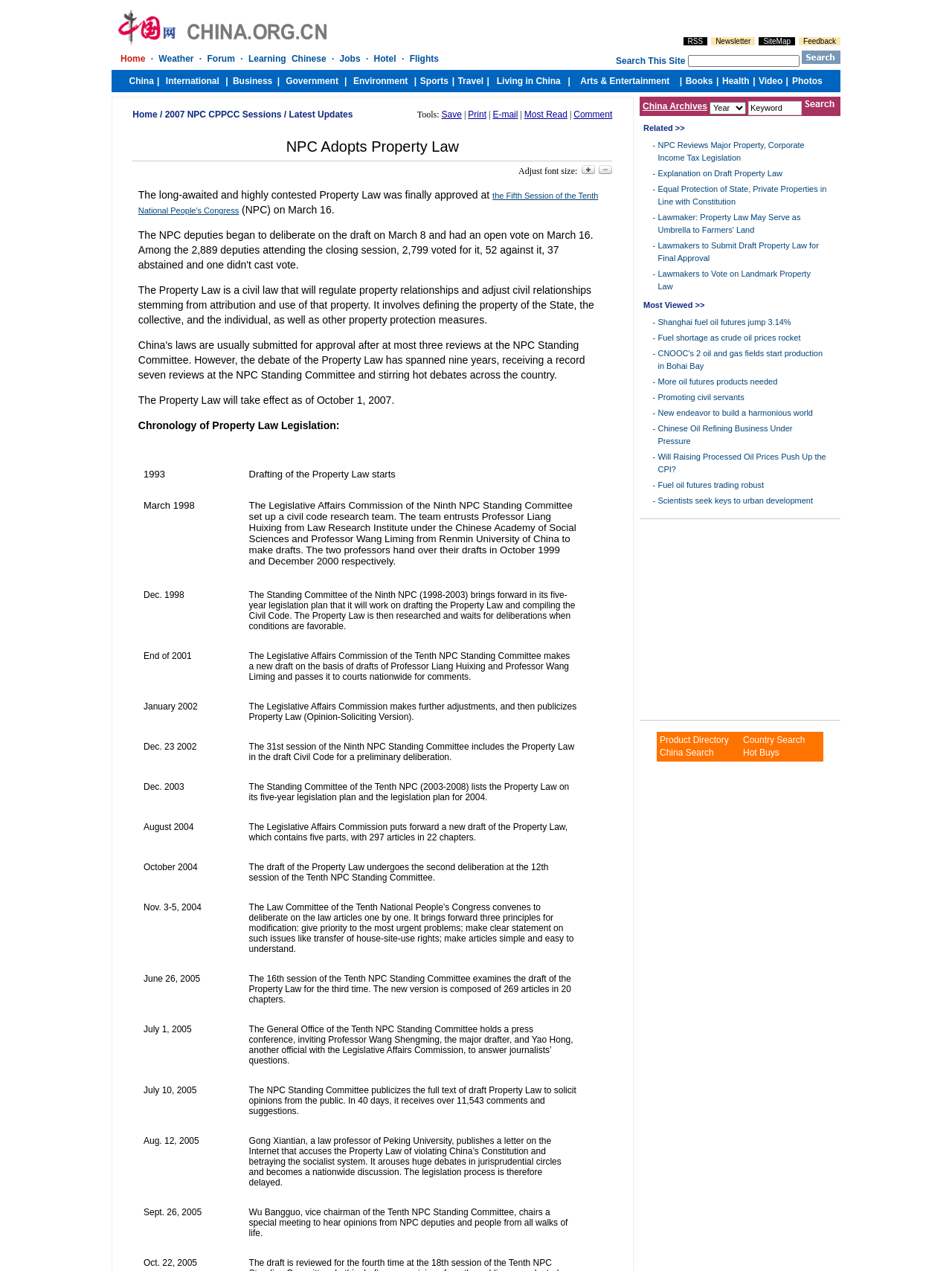Given the element description aria-label="Advertisement" name="aswift_1" title="Advertisement", specify the bounding box coordinates of the corresponding UI element in the format (top-left x, top-left y, bottom-right x, bottom-right y). All values must be between 0 and 1.

[0.672, 0.414, 0.867, 0.561]